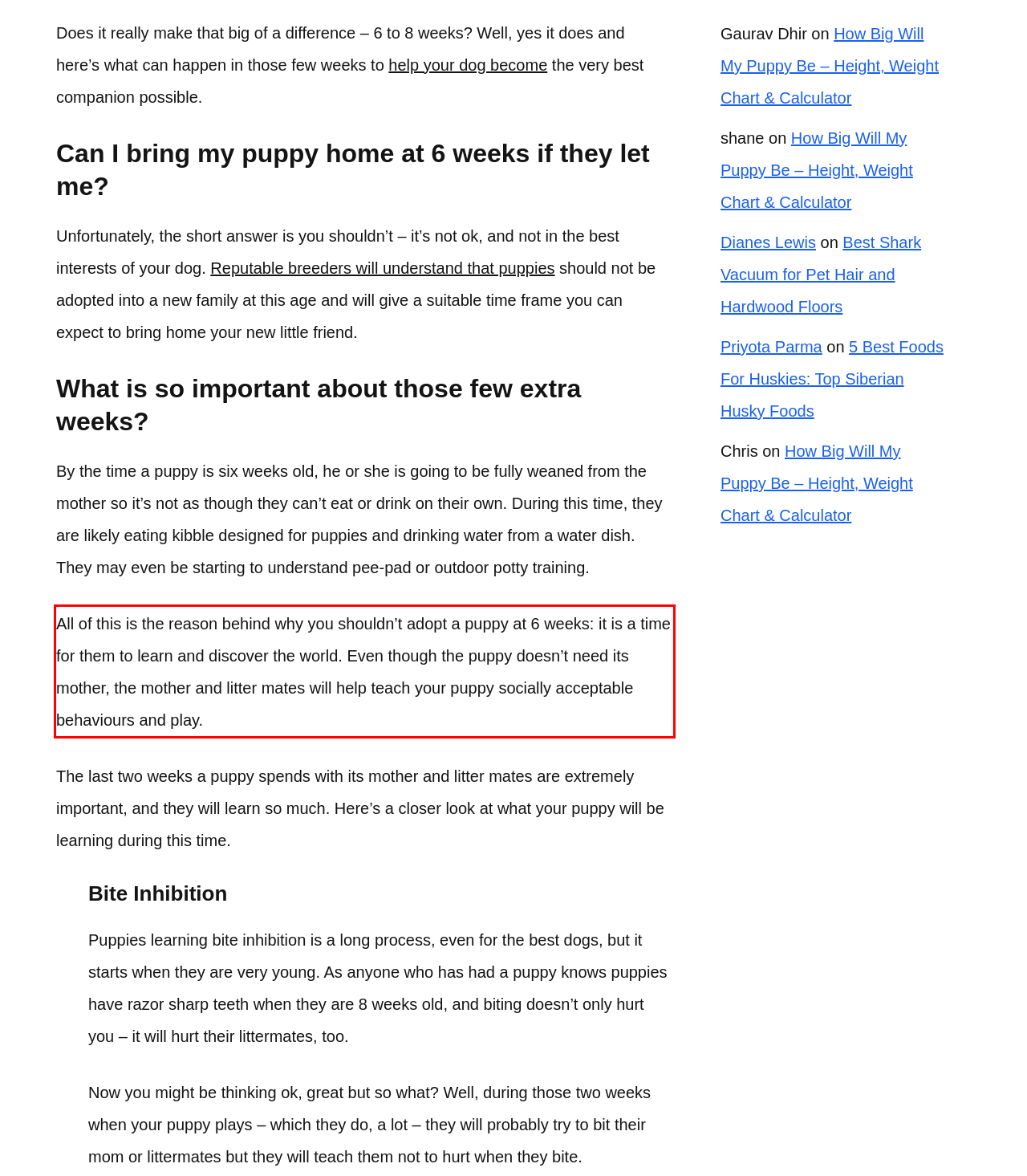Please identify and extract the text content from the UI element encased in a red bounding box on the provided webpage screenshot.

All of this is the reason behind why you shouldn’t adopt a puppy at 6 weeks: it is a time for them to learn and discover the world. Even though the puppy doesn’t need its mother, the mother and litter mates will help teach your puppy socially acceptable behaviours and play.